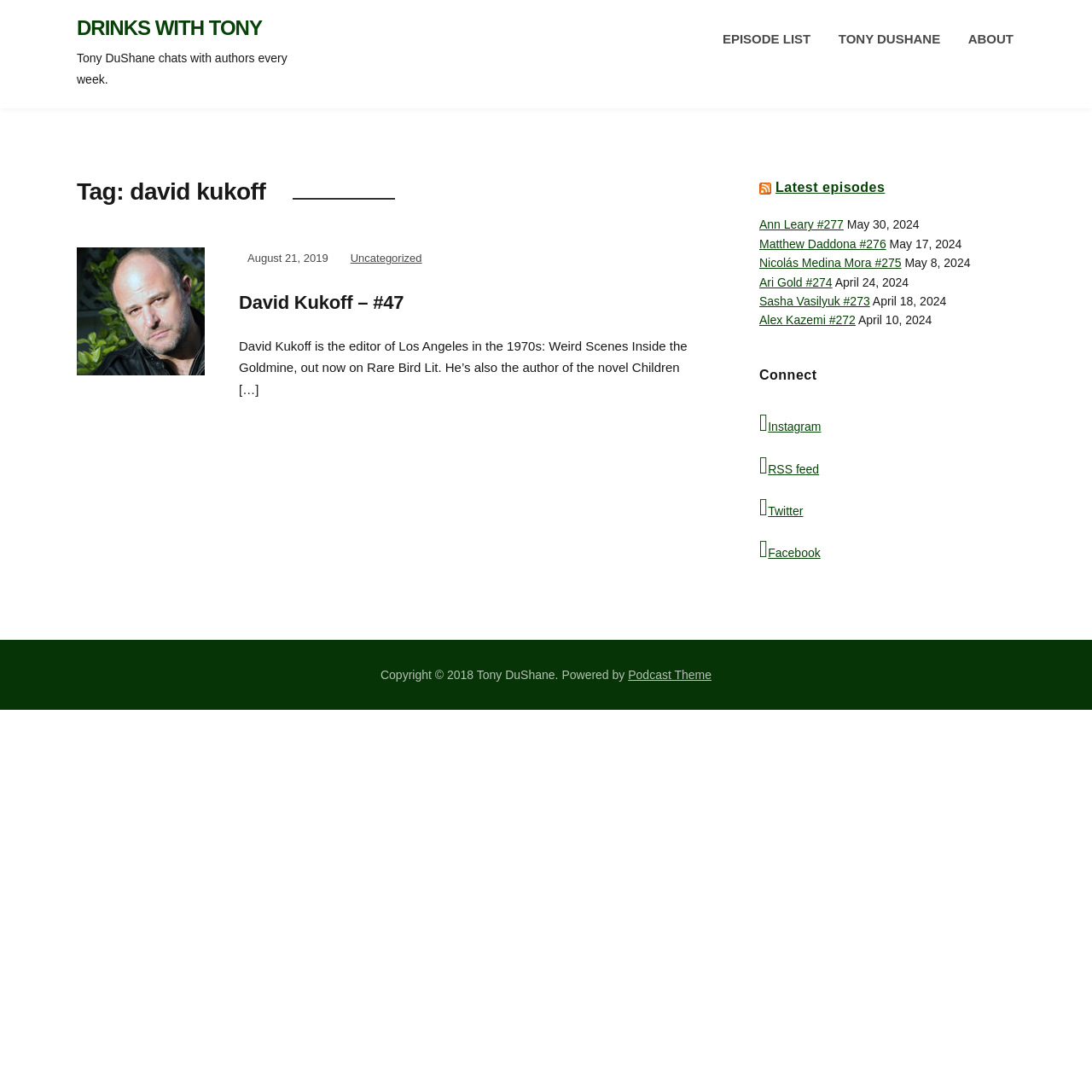Please give a one-word or short phrase response to the following question: 
What social media platforms are available for connection?

Instagram, Twitter, Facebook